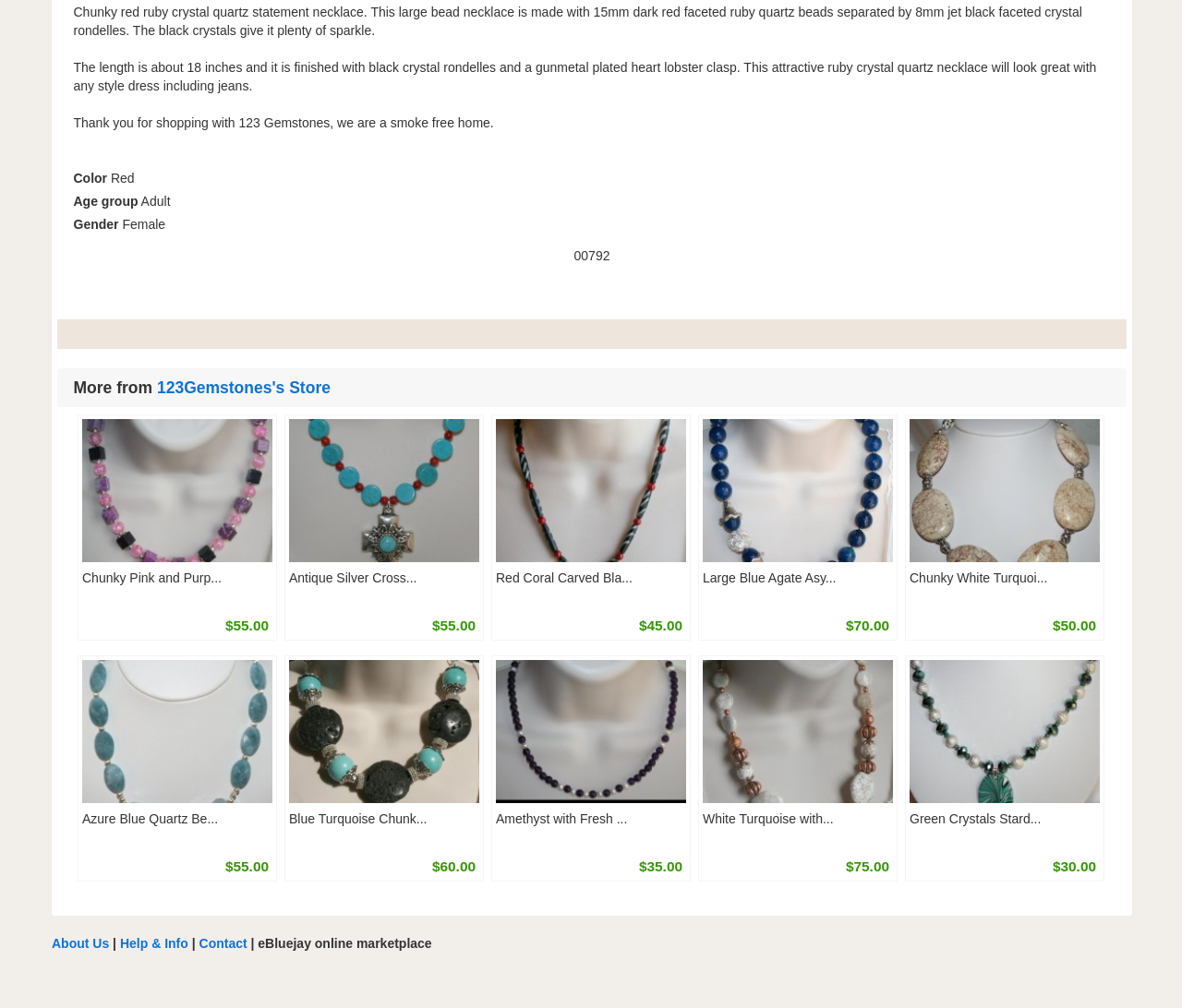What is the type of clasp used in the chunky red ruby crystal quartz statement necklace?
Examine the webpage screenshot and provide an in-depth answer to the question.

The description of the necklace states that it is finished with black crystal rondelles and a gunmetal plated heart lobster clasp.